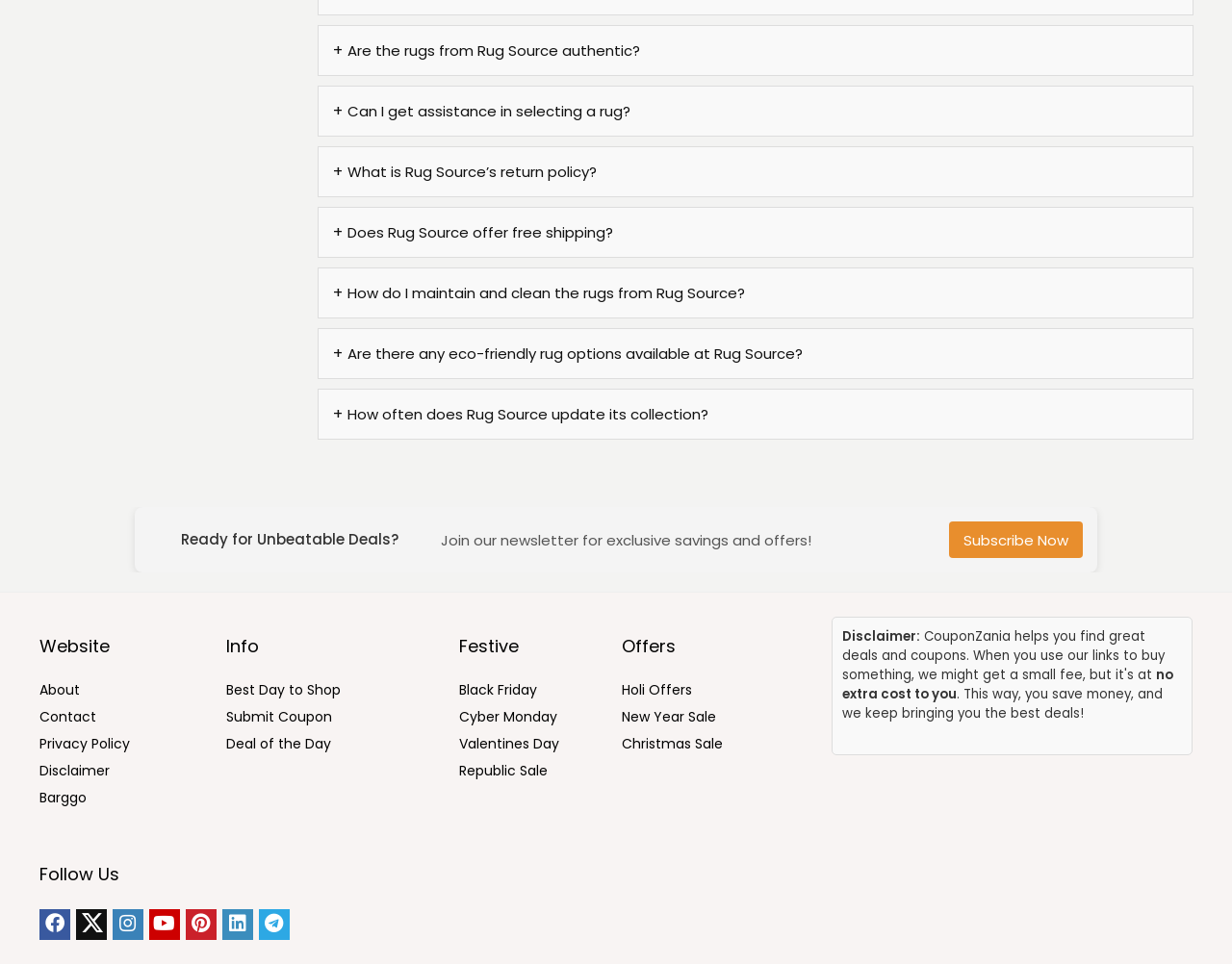What is the purpose of the newsletter?
Could you please answer the question thoroughly and with as much detail as possible?

The StaticText 'Join our newsletter for exclusive savings and offers!' suggests that the purpose of the newsletter is to provide subscribers with exclusive savings and offers.